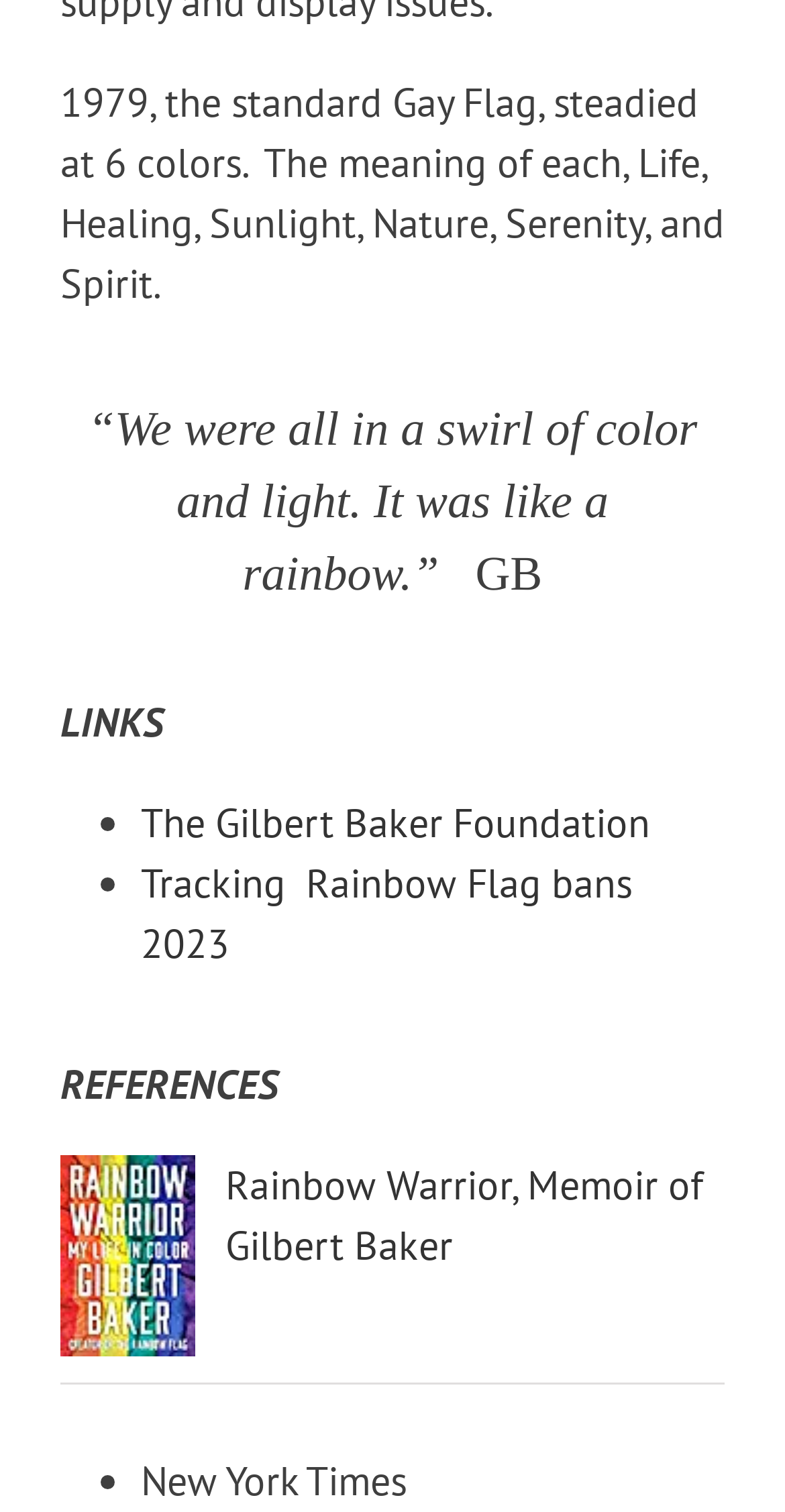Provide a single word or phrase answer to the question: 
What is the name of the foundation mentioned on the webpage?

The Gilbert Baker Foundation